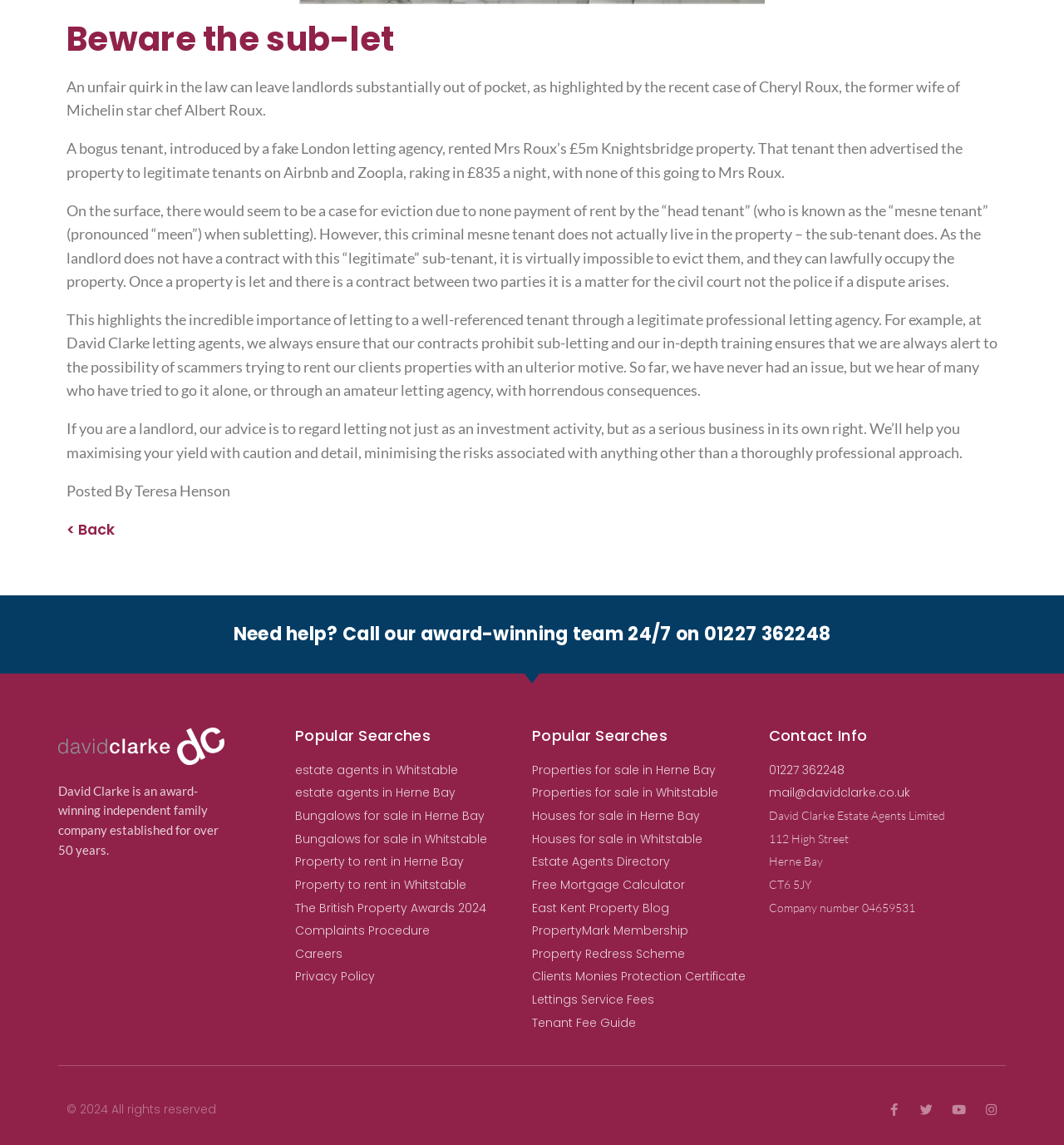Find the bounding box coordinates of the UI element according to this description: "mail@davidclarke.co.uk".

[0.722, 0.684, 0.945, 0.701]